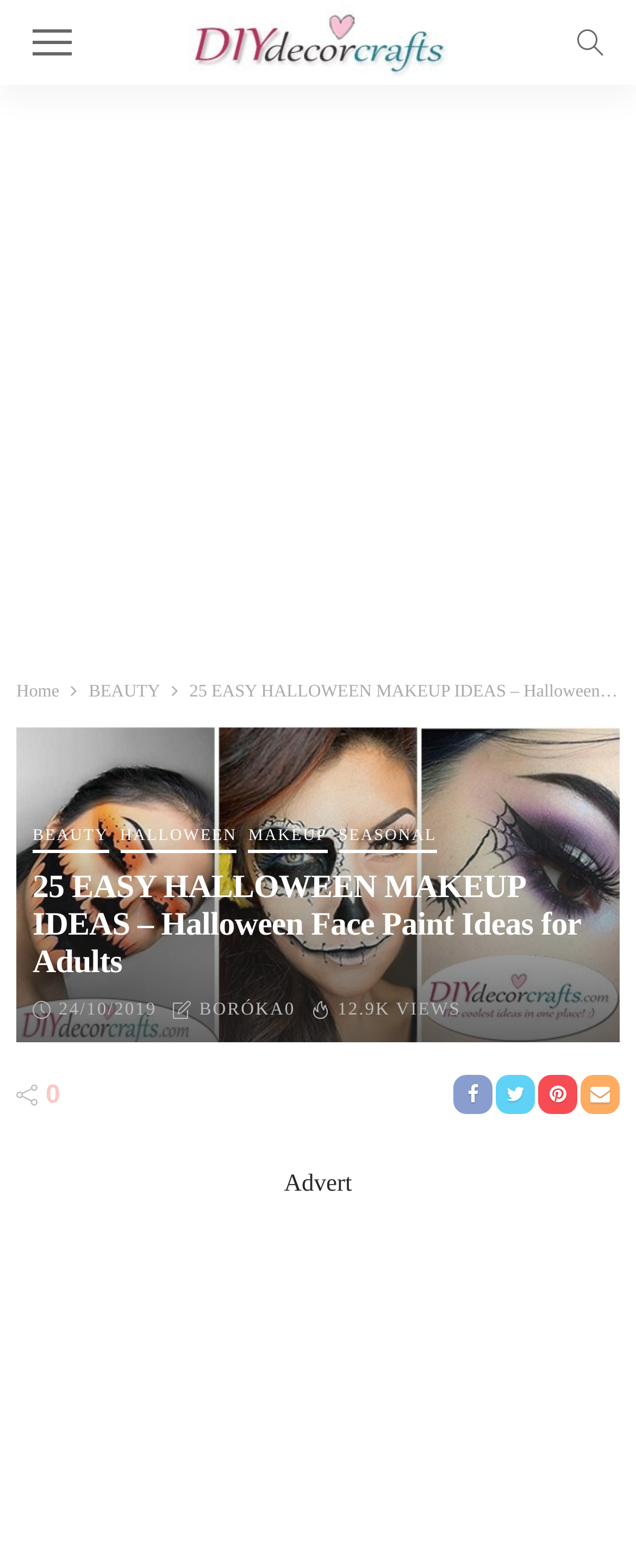Highlight the bounding box coordinates of the region I should click on to meet the following instruction: "Explore the BEAUTY category".

[0.139, 0.434, 0.252, 0.447]